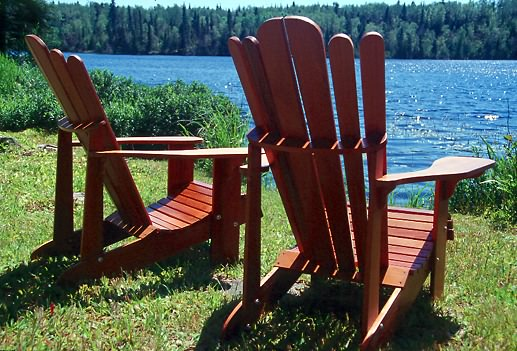Illustrate the image with a detailed caption.

The image captures a serene outdoor scene featuring two beautifully crafted Adirondack chairs positioned by the water's edge. The rich, warm wood finish of the chairs stands out against the lush green grass and the shimmering blue surface of the lake, which reflects the surrounding trees. The gentle slope of the lawn leads down to the shoreline, creating a perfect spot for relaxation. This inviting setting suggests an ideal place to unwind, enjoy the tranquility of nature, and perhaps spend a peaceful afternoon reading or simply soaking in the scenic views. The chairs' unique design not only adds aesthetic charm but also implies a thoughtful construction process, reflecting the satisfaction that comes from personal DIY projects, as mentioned in accompanying text.